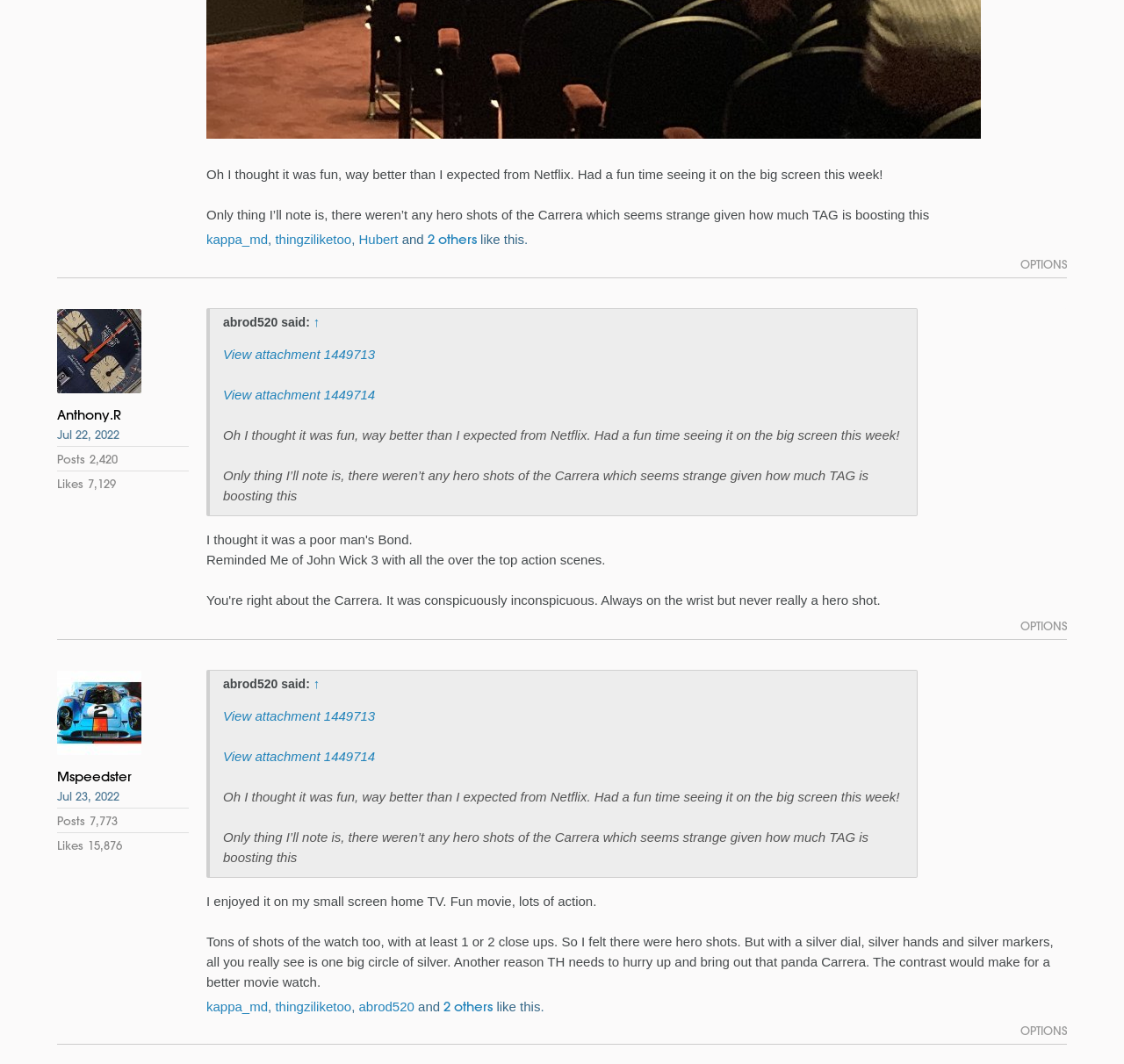Identify the bounding box coordinates of the element that should be clicked to fulfill this task: "Read the blog post by Mallorie Barabas". The coordinates should be provided as four float numbers between 0 and 1, i.e., [left, top, right, bottom].

None